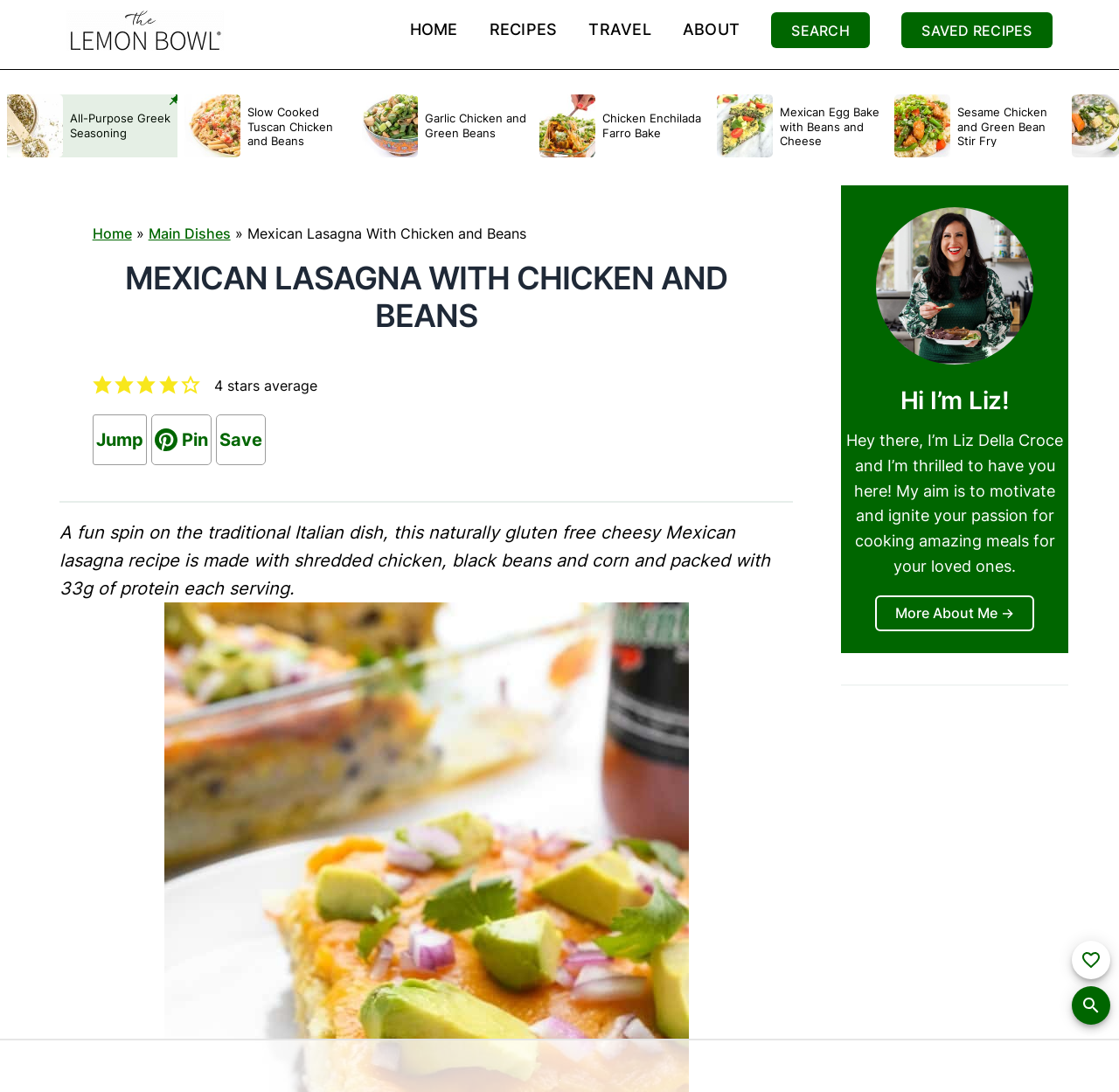Pinpoint the bounding box coordinates of the element you need to click to execute the following instruction: "Search for a recipe". The bounding box should be represented by four float numbers between 0 and 1, in the format [left, top, right, bottom].

[0.966, 0.102, 0.991, 0.128]